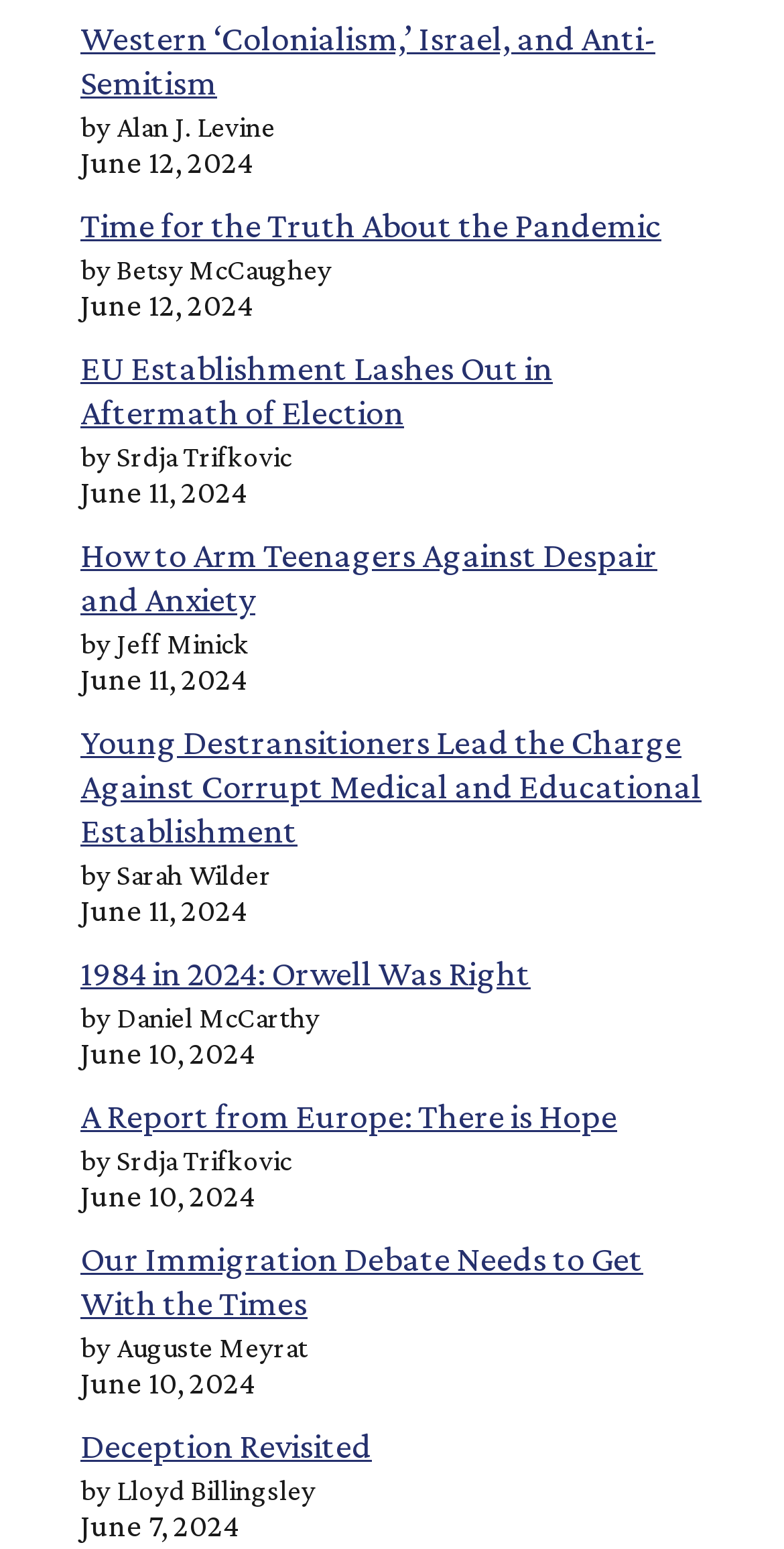Identify the coordinates of the bounding box for the element that must be clicked to accomplish the instruction: "Read article about Western Colonialism".

[0.103, 0.012, 0.836, 0.067]